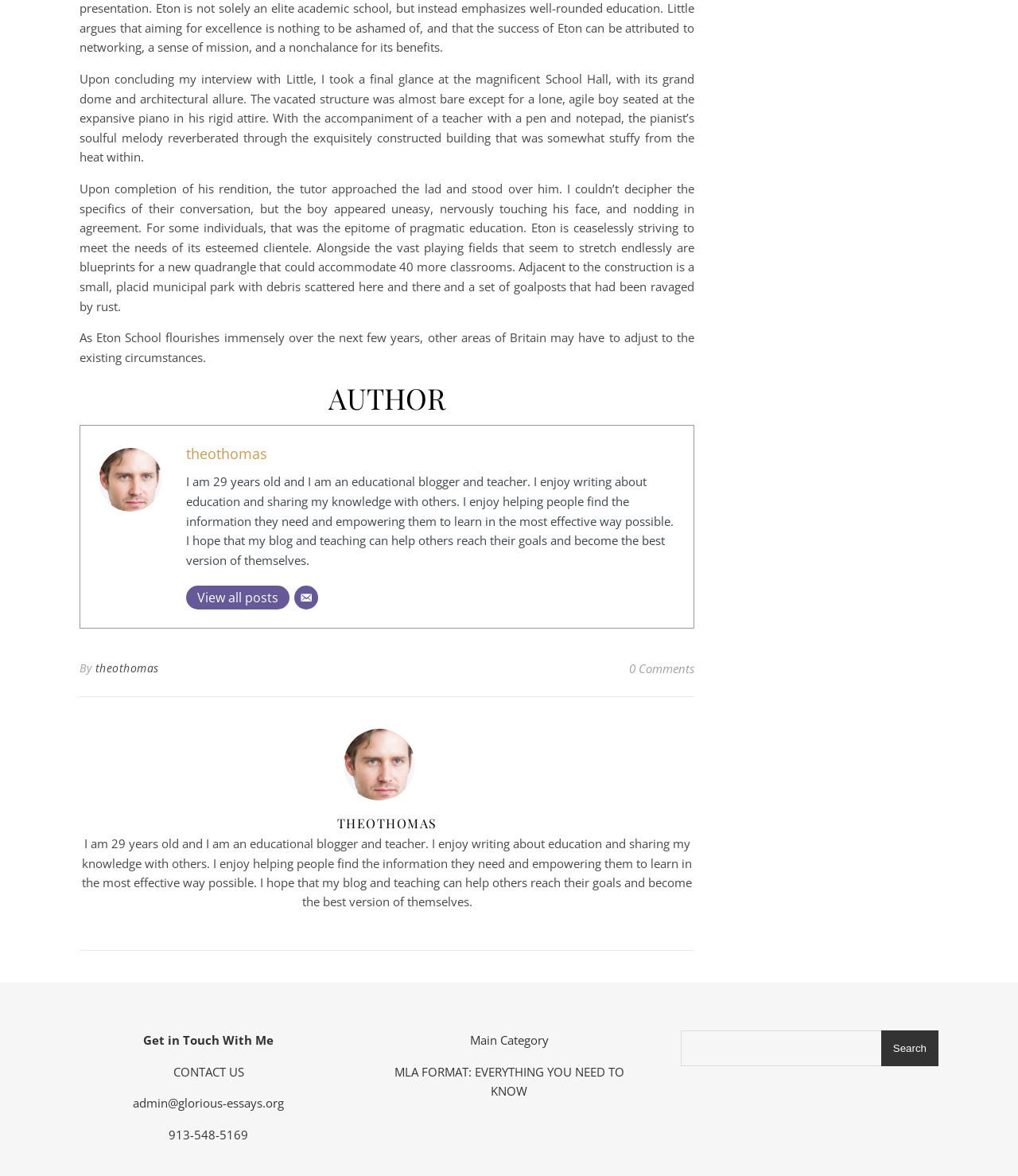Please find the bounding box coordinates of the element's region to be clicked to carry out this instruction: "Read all posts".

[0.182, 0.498, 0.284, 0.519]